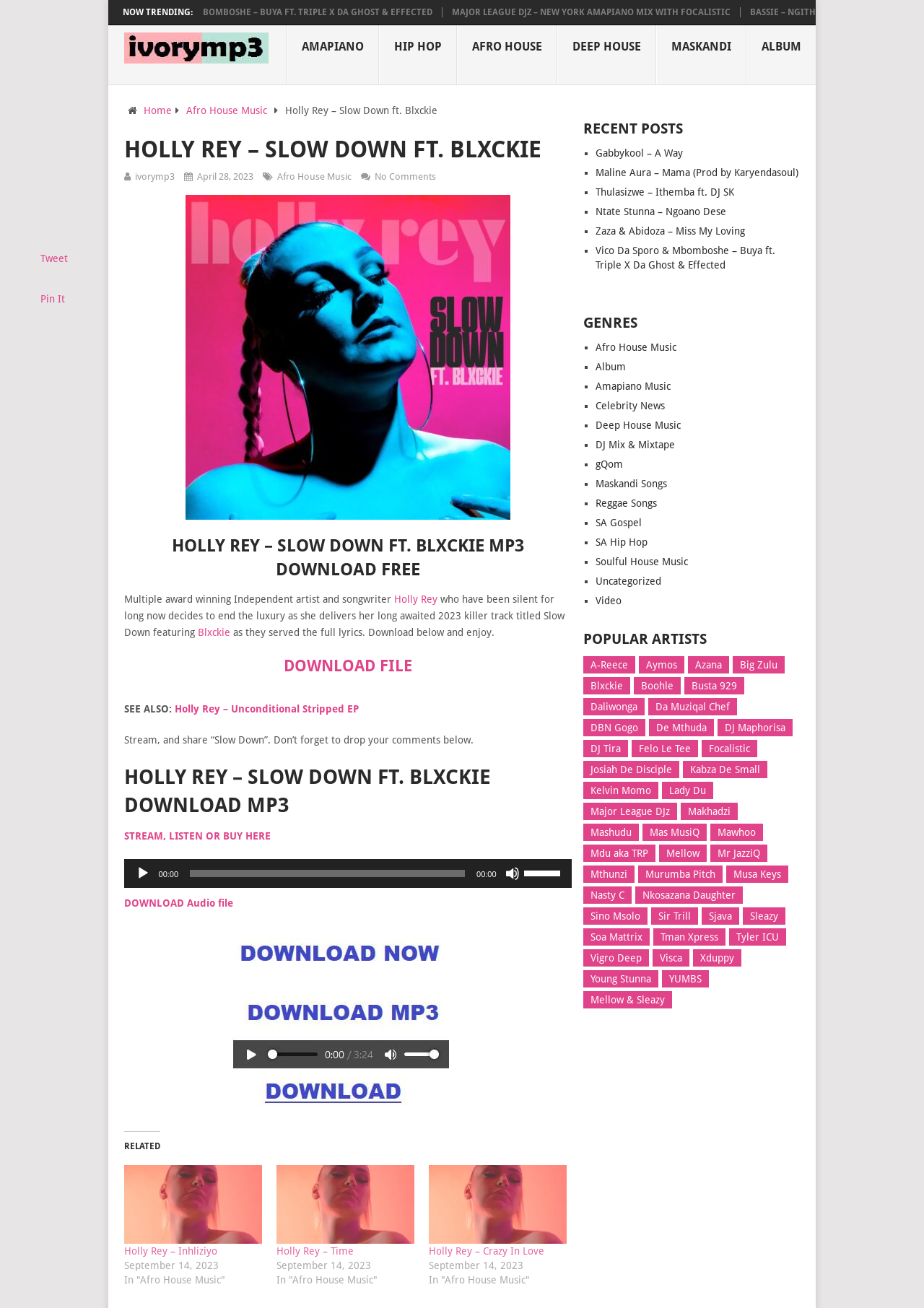What is the name of the song being featured?
Please answer the question as detailed as possible.

The webpage is about a song titled 'Slow Down' by Holly Rey featuring Blxckie, and this information can be obtained from the heading 'HOLLY REY – SLOW DOWN FT. BLXCKIE' and the meta description.